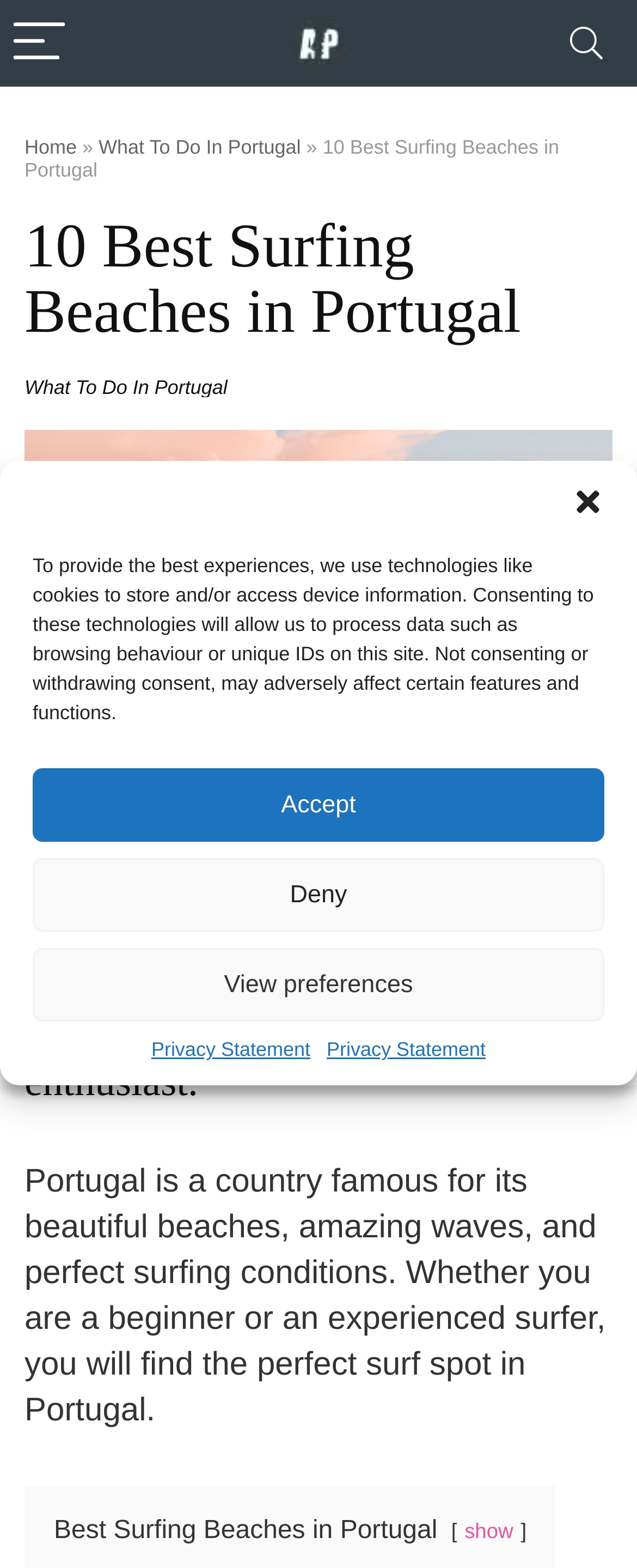Locate the bounding box of the UI element based on this description: "aria-label="Menu"". Provide four float numbers between 0 and 1 as [left, top, right, bottom].

[0.0, 0.0, 0.123, 0.055]